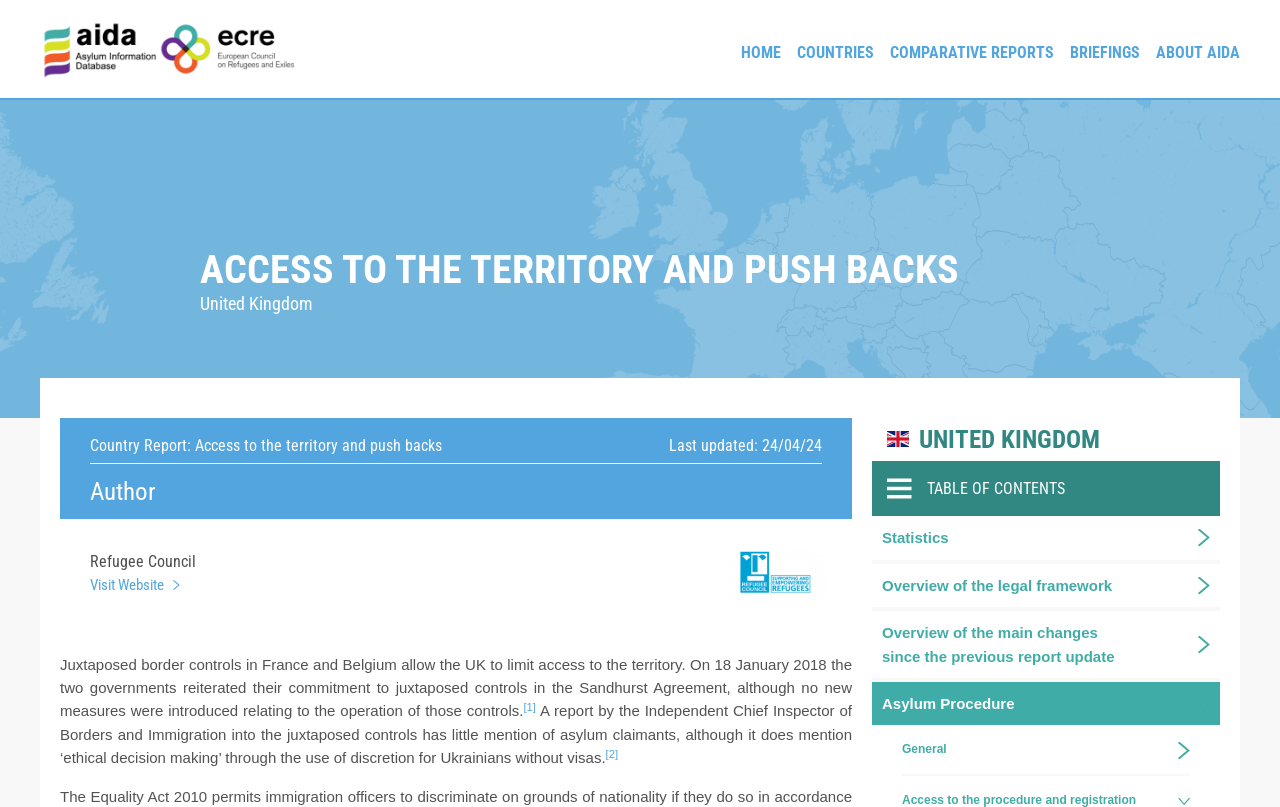Determine the title of the webpage and give its text content.

ACCESS TO THE TERRITORY AND PUSH BACKS